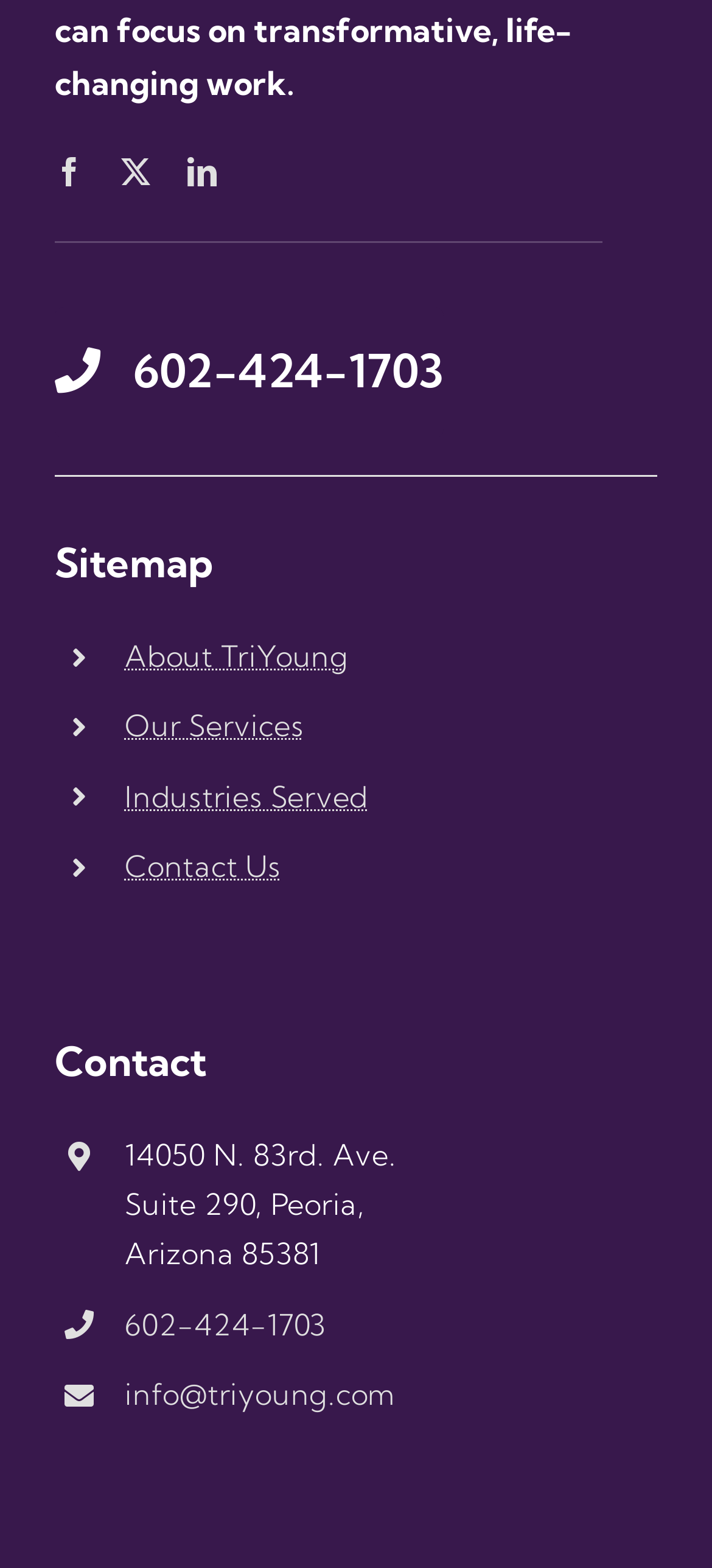Provide a brief response in the form of a single word or phrase:
What is the email address to contact TriYoung?

info@triyoung.com